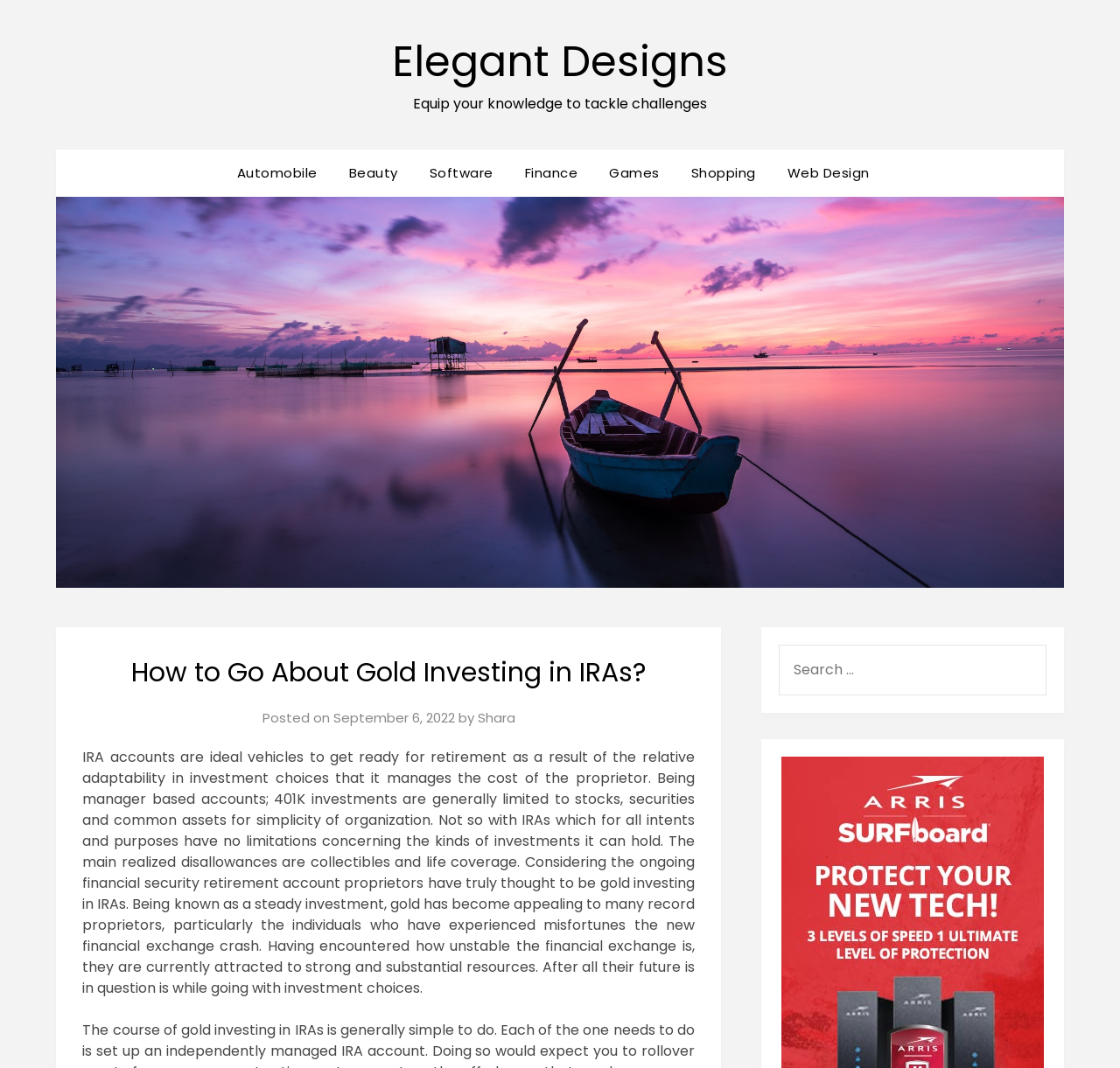Could you highlight the region that needs to be clicked to execute the instruction: "Click on the 'Finance' category"?

[0.456, 0.14, 0.528, 0.185]